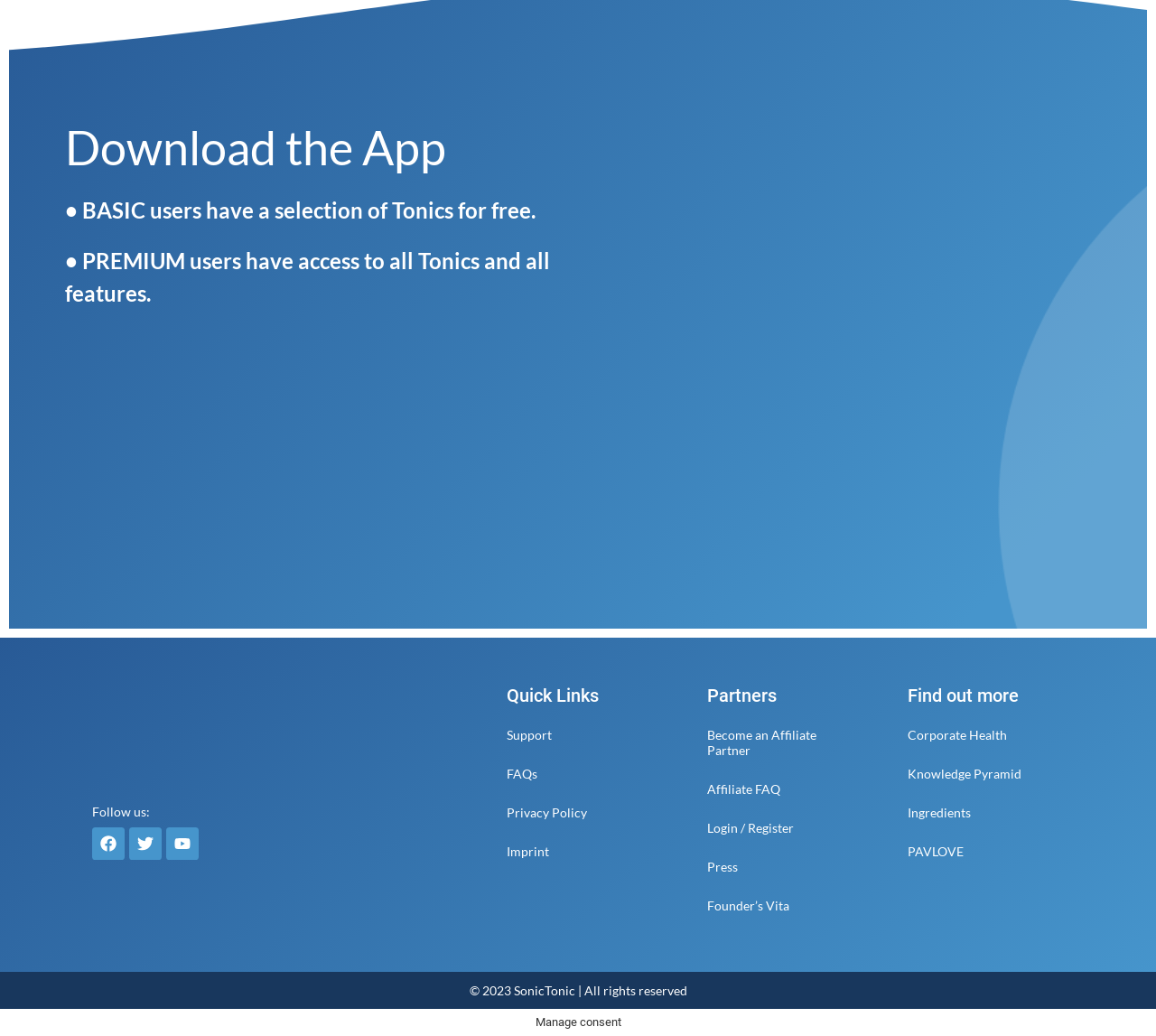What are the two types of users?
Please ensure your answer is as detailed and informative as possible.

The two types of users can be identified from the headings that describe the features available to each type, specifically '• BASIC users have a selection of Tonics for free.' and '• PREMIUM users have access to all Tonics and all features.'.